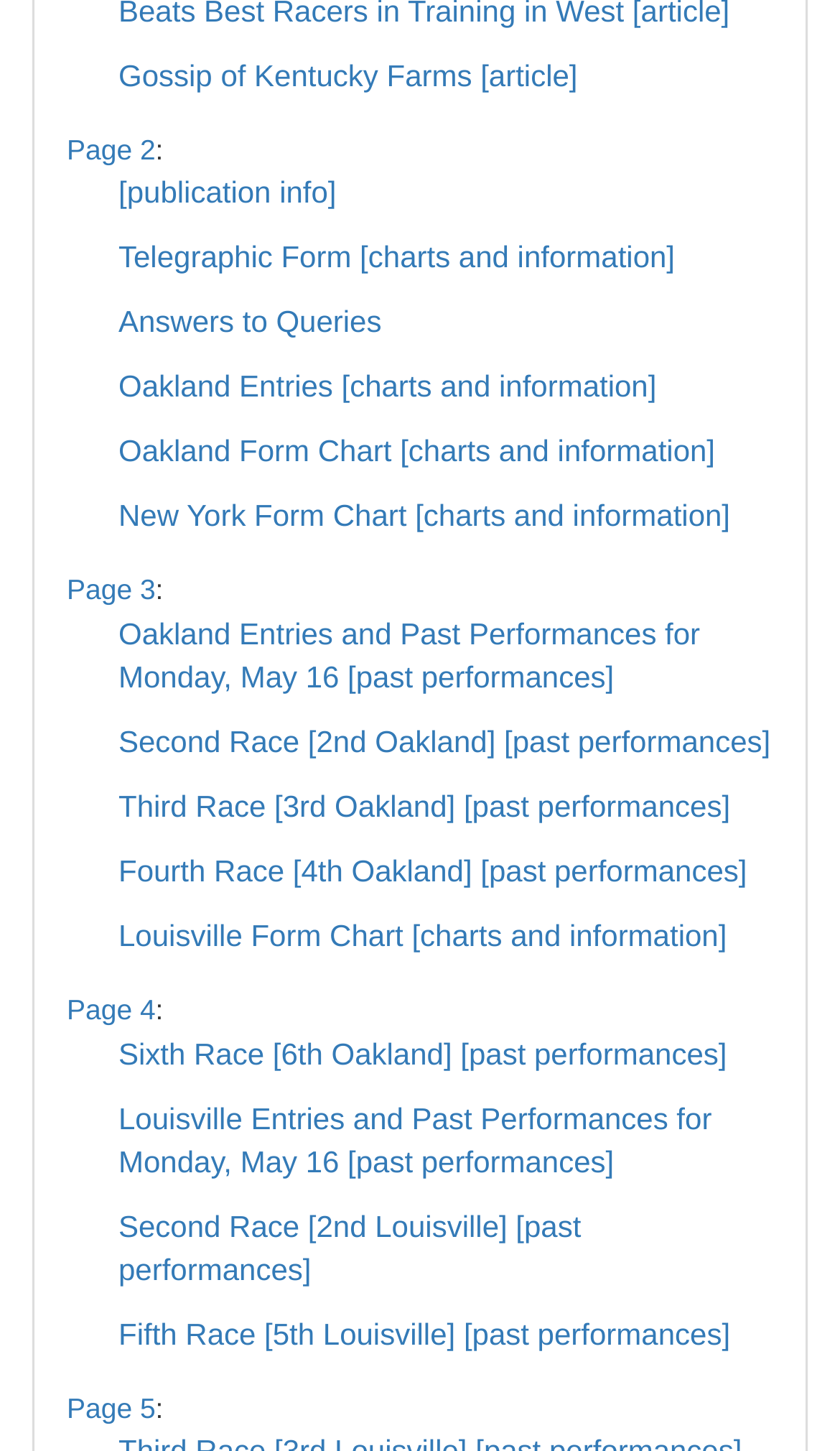Bounding box coordinates are specified in the format (top-left x, top-left y, bottom-right x, bottom-right y). All values are floating point numbers bounded between 0 and 1. Please provide the bounding box coordinate of the region this sentence describes: Answers to Queries

[0.141, 0.21, 0.454, 0.234]